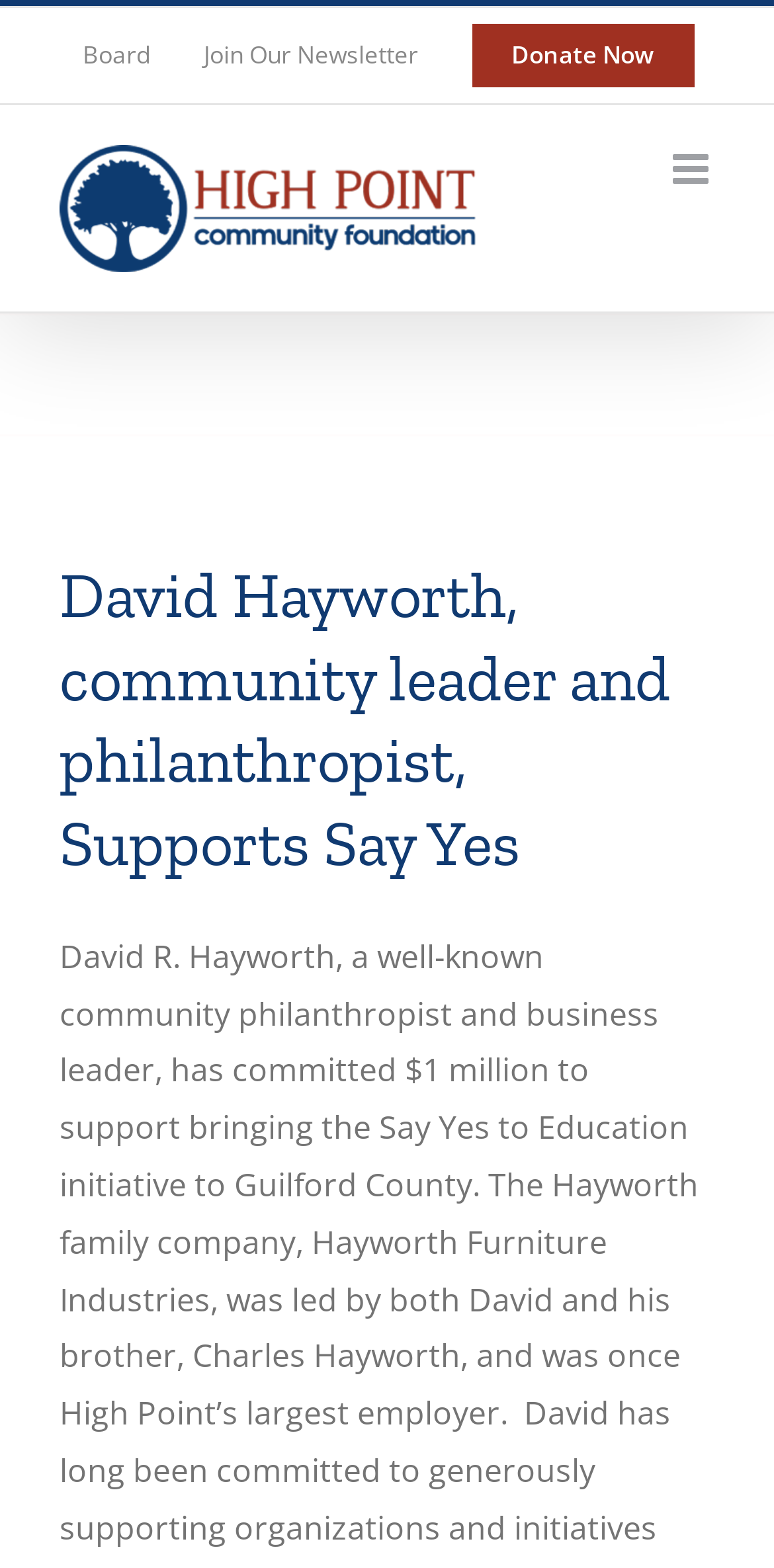How much has David R. Hayworth committed to the initiative?
Answer the question in a detailed and comprehensive manner.

According to the webpage, David R. Hayworth has committed $1 million to support bringing the Say Yes to Education initiative to Guilford County.